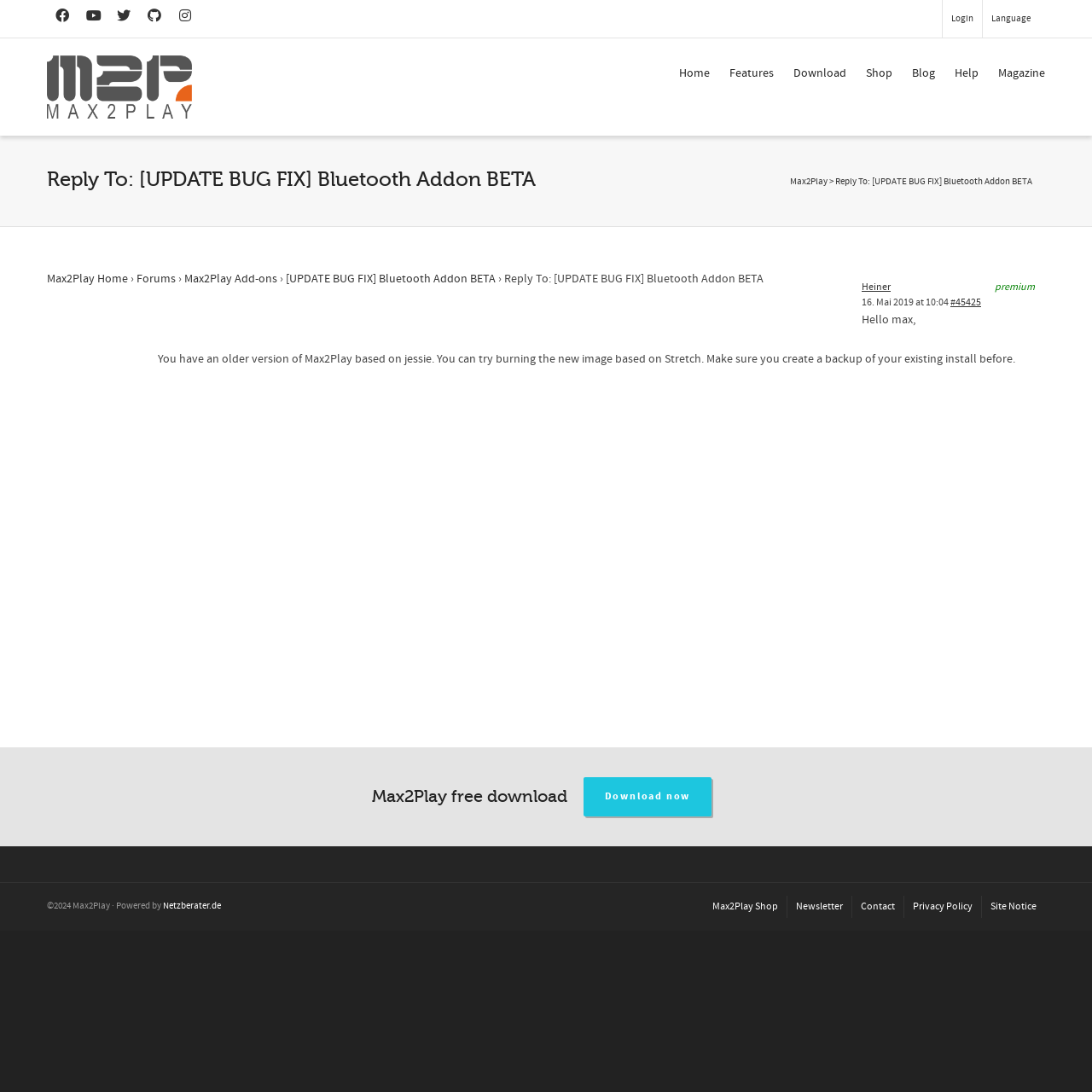Using the information in the image, could you please answer the following question in detail:
What is the topic of the discussion on this webpage?

I inferred this answer by looking at the heading 'Reply To: [UPDATE BUG FIX] Bluetooth Addon BETA' and the link '[UPDATE BUG FIX] Bluetooth Addon BETA', which suggests that the discussion is related to this topic.